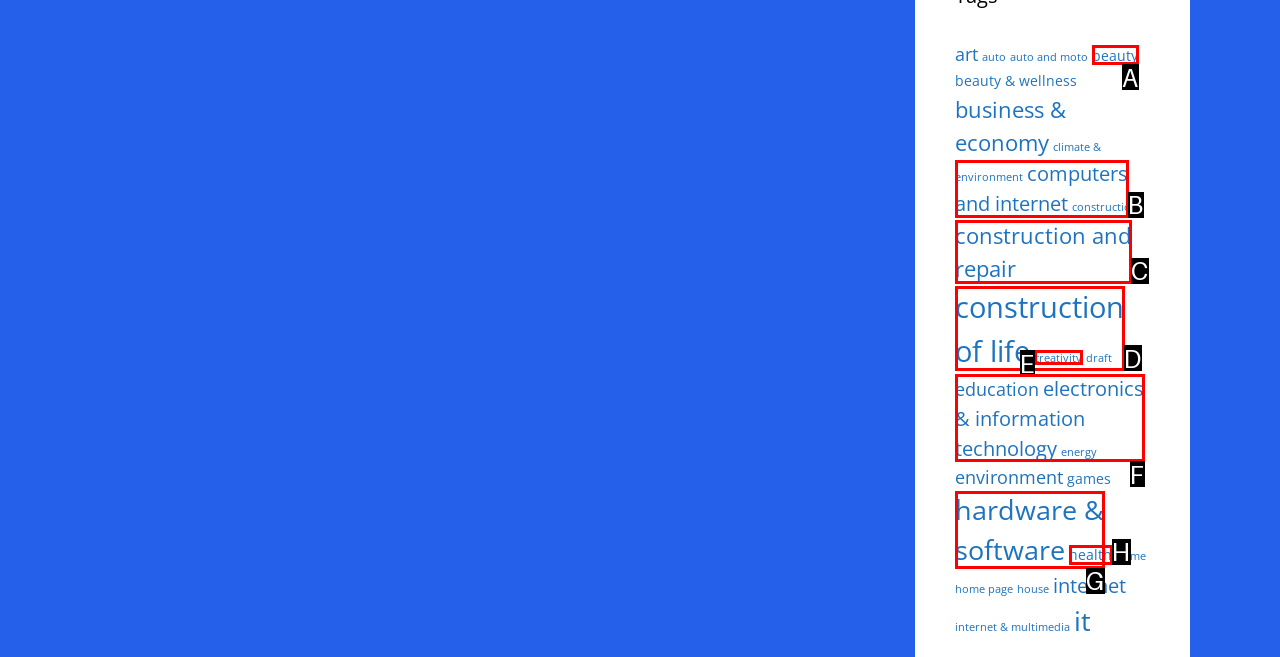Select the HTML element that best fits the description: Accept
Respond with the letter of the correct option from the choices given.

None